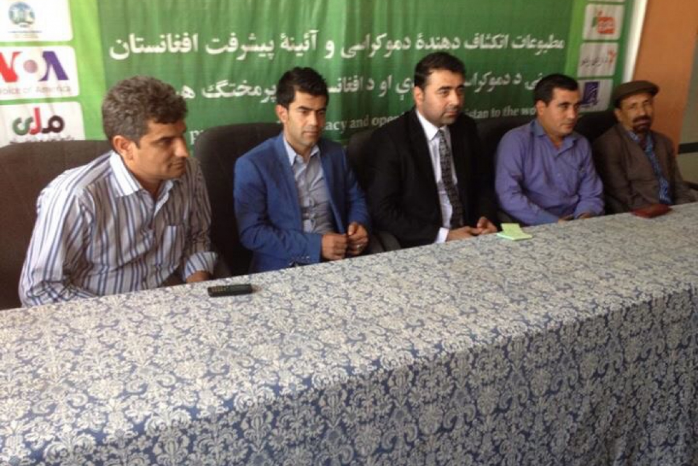What is the purpose of the event depicted in the image?
Provide an in-depth and detailed answer to the question.

The caption explains that the event is part of the journalists' advocacy efforts, specifically aimed at addressing allegations of mistreatment by local law enforcement and promoting press freedoms.